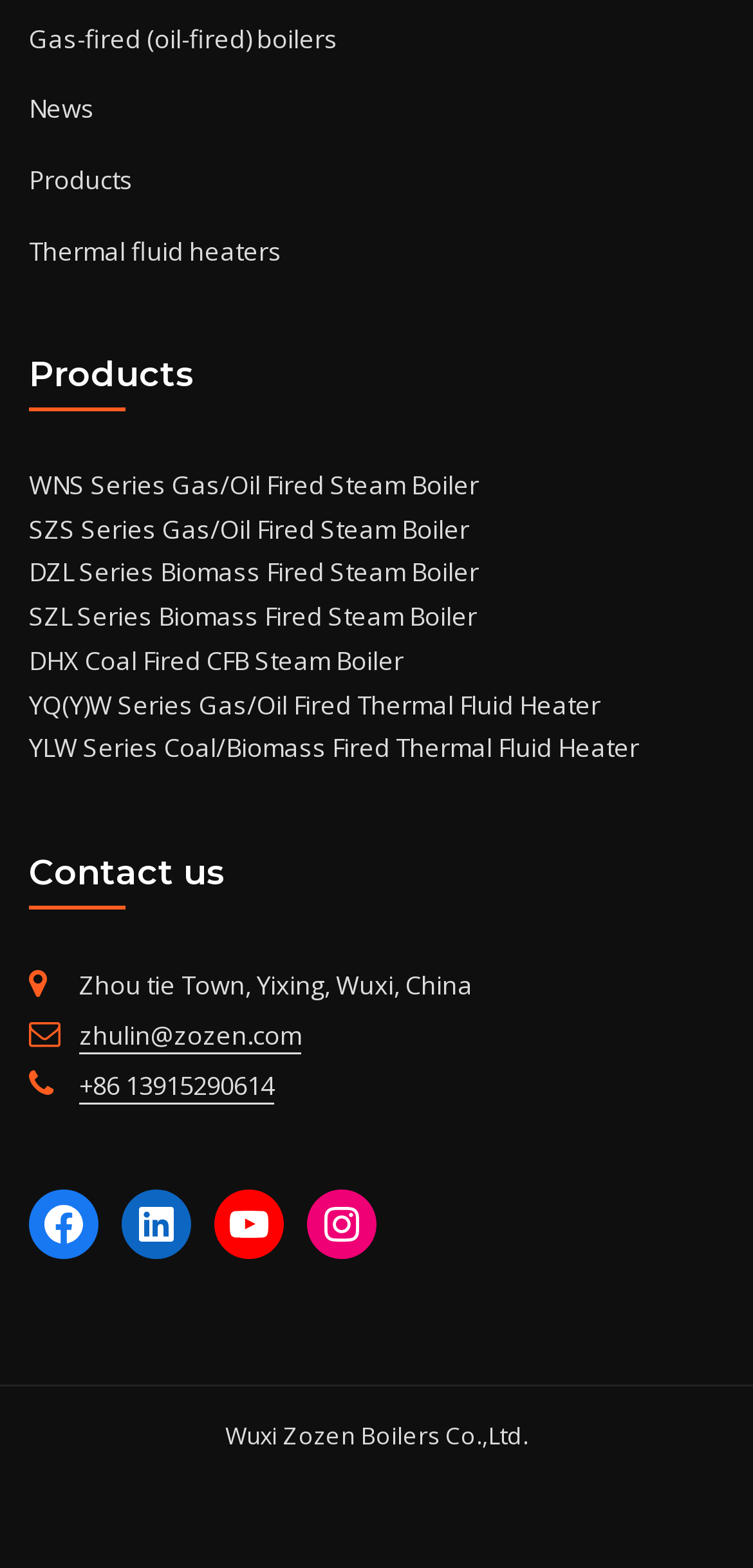Identify the bounding box coordinates for the UI element that matches this description: "+86 13915290614".

[0.105, 0.682, 0.364, 0.704]